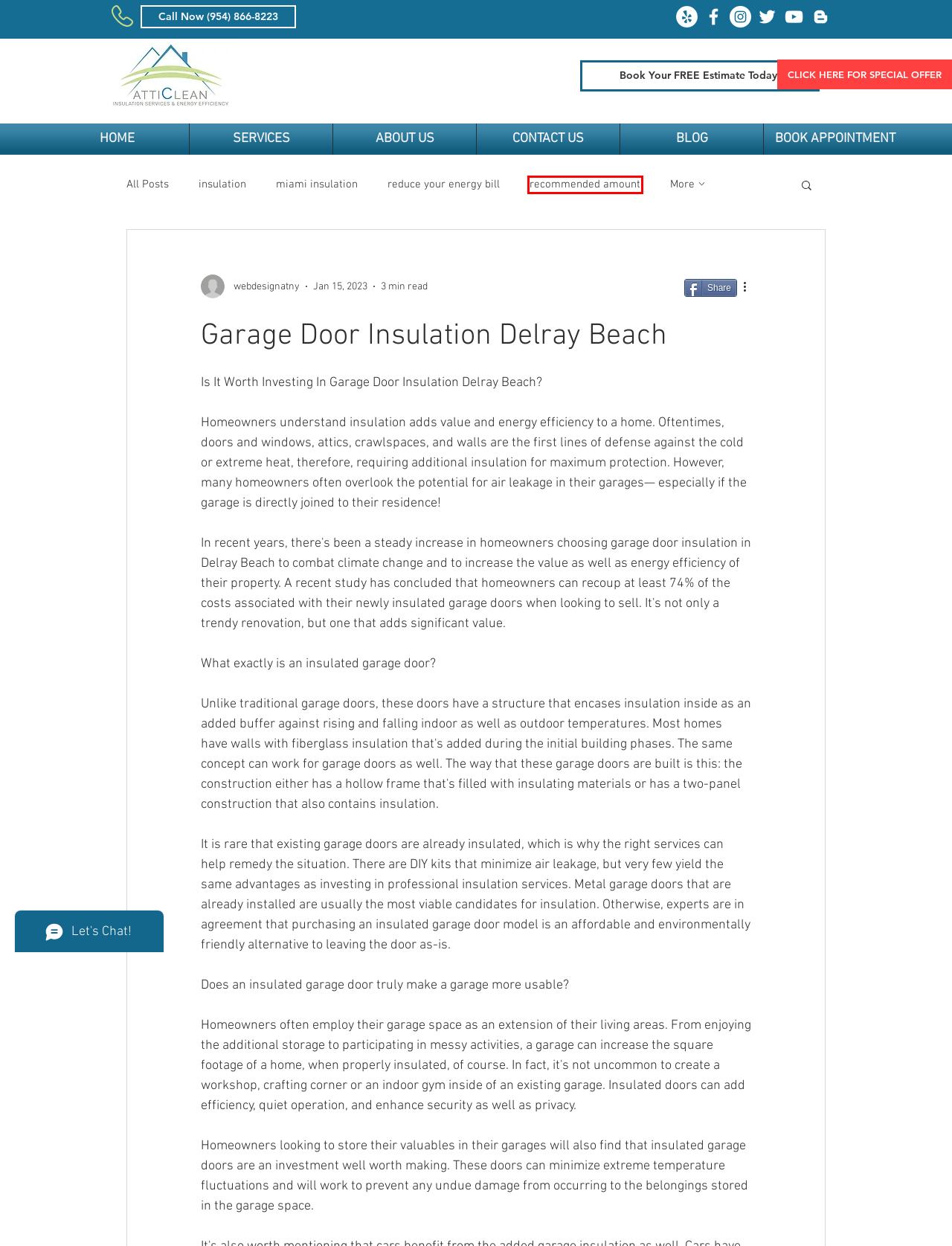You are presented with a screenshot of a webpage containing a red bounding box around a particular UI element. Select the best webpage description that matches the new webpage after clicking the element within the bounding box. Here are the candidates:
A. recommended amount
B. miami insulation
C. South Florida Top Choice for Attic Cleaning, Attic Insulation & Rode | AttiClean
D. AttiClean - Cooper City, FL - Alignable
E. BLOG | Insulation Services | AttiClean | United States
F. BOOK APPOINTMENT | AttiClean
G. reduce your energy bill
H. insulation

A